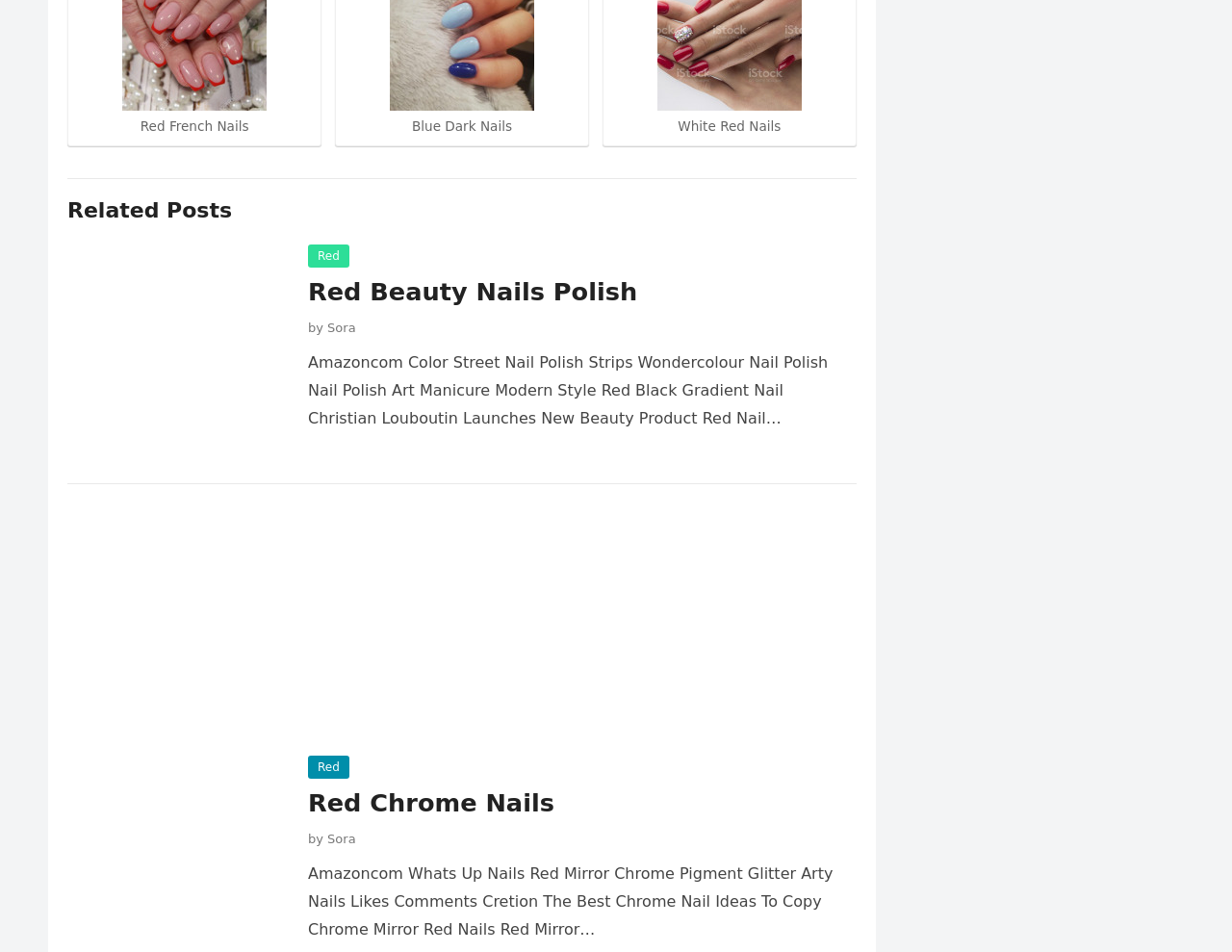Identify the bounding box coordinates for the region of the element that should be clicked to carry out the instruction: "Click on 'Gel Effect Nail Polish Believe Beauty'". The bounding box coordinates should be four float numbers between 0 and 1, i.e., [left, top, right, bottom].

[0.055, 0.255, 0.234, 0.487]